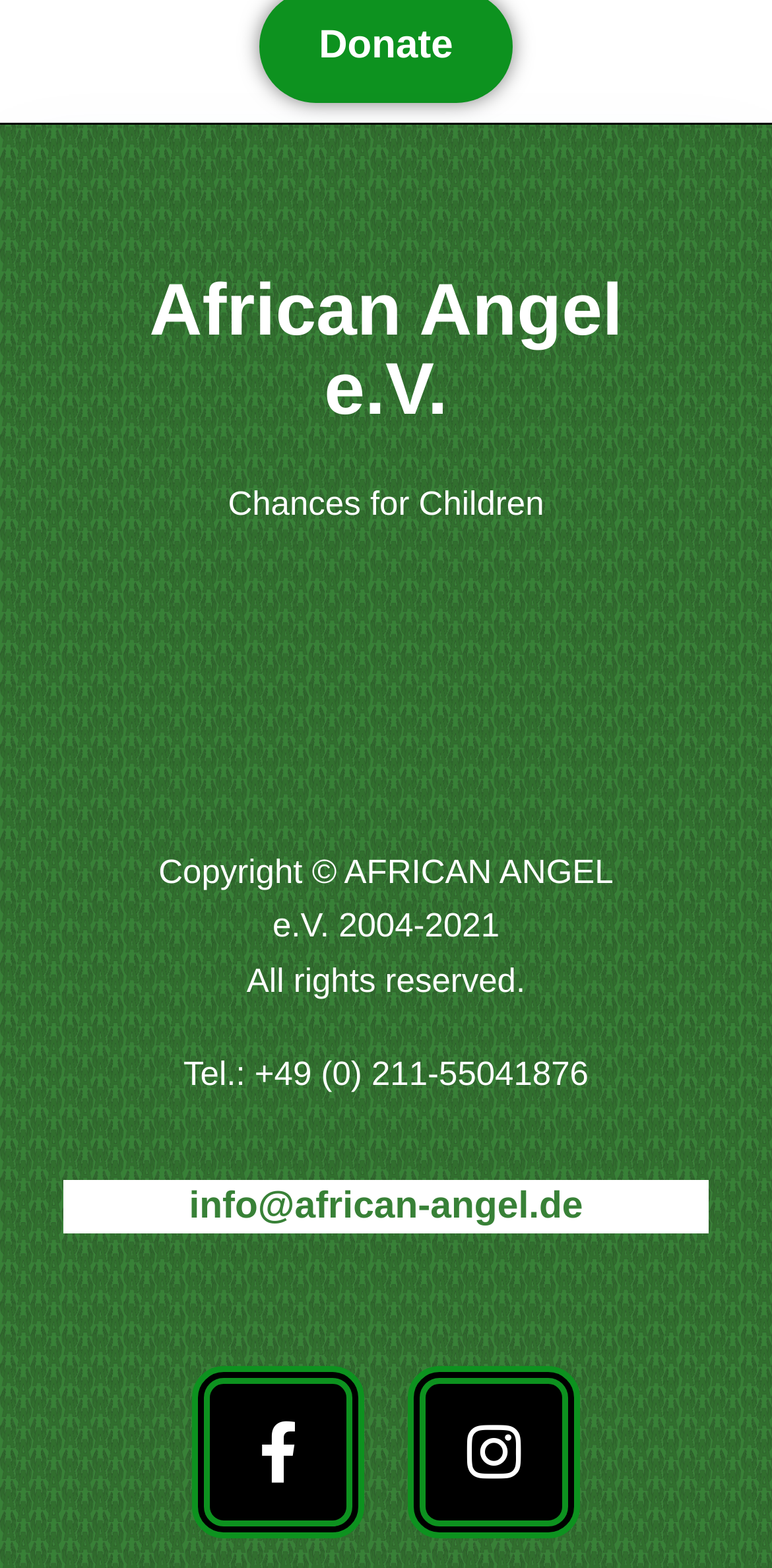Utilize the details in the image to give a detailed response to the question: How many social media links are present on the webpage?

The webpage has two social media links, one for Facebook and one for Instagram, which can be found at the bottom of the webpage, indicating the organization's online presence.